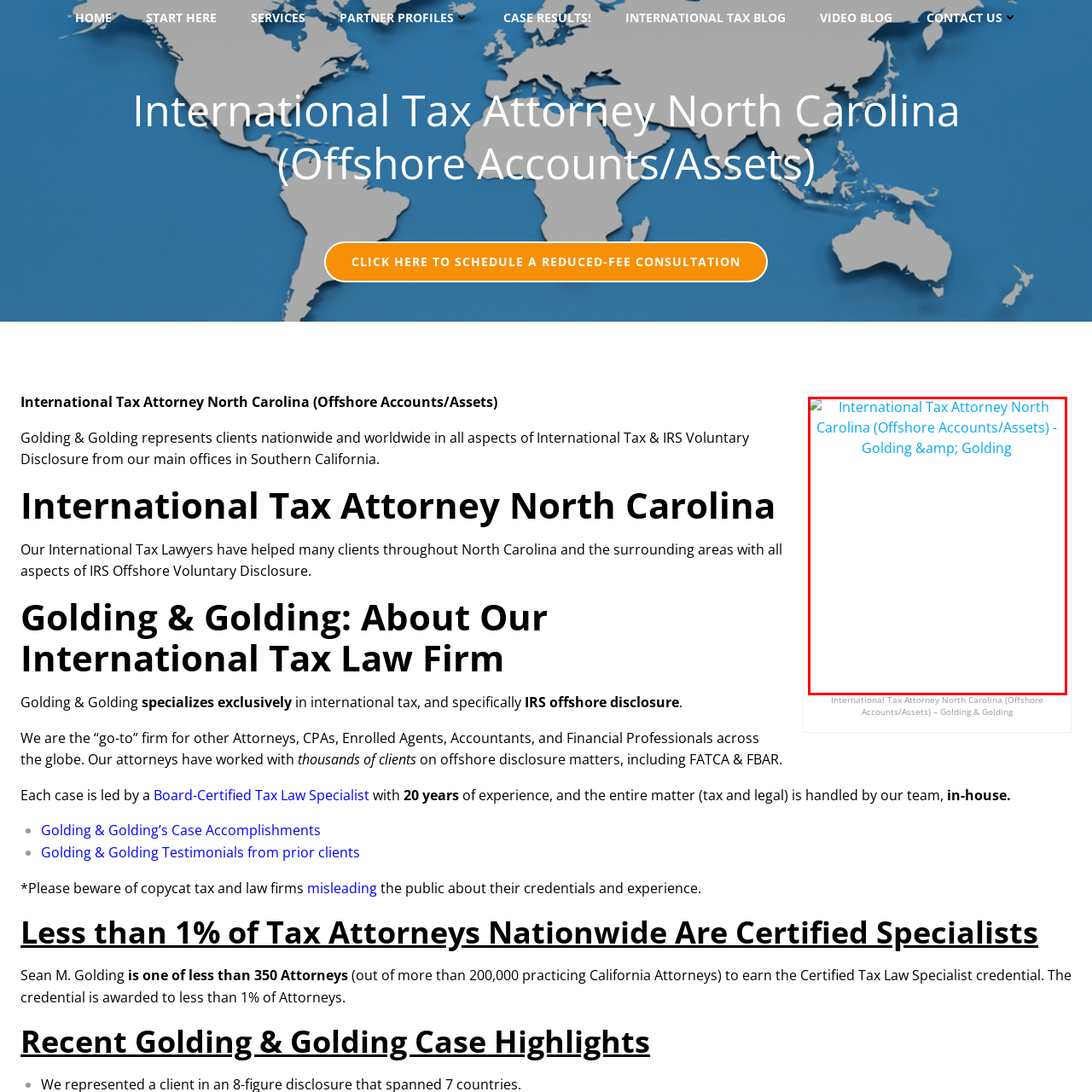Focus on the content within the red box and provide a succinct answer to this question using just one word or phrase: 
What type of accounts do the firm's clients typically have?

Offshore accounts